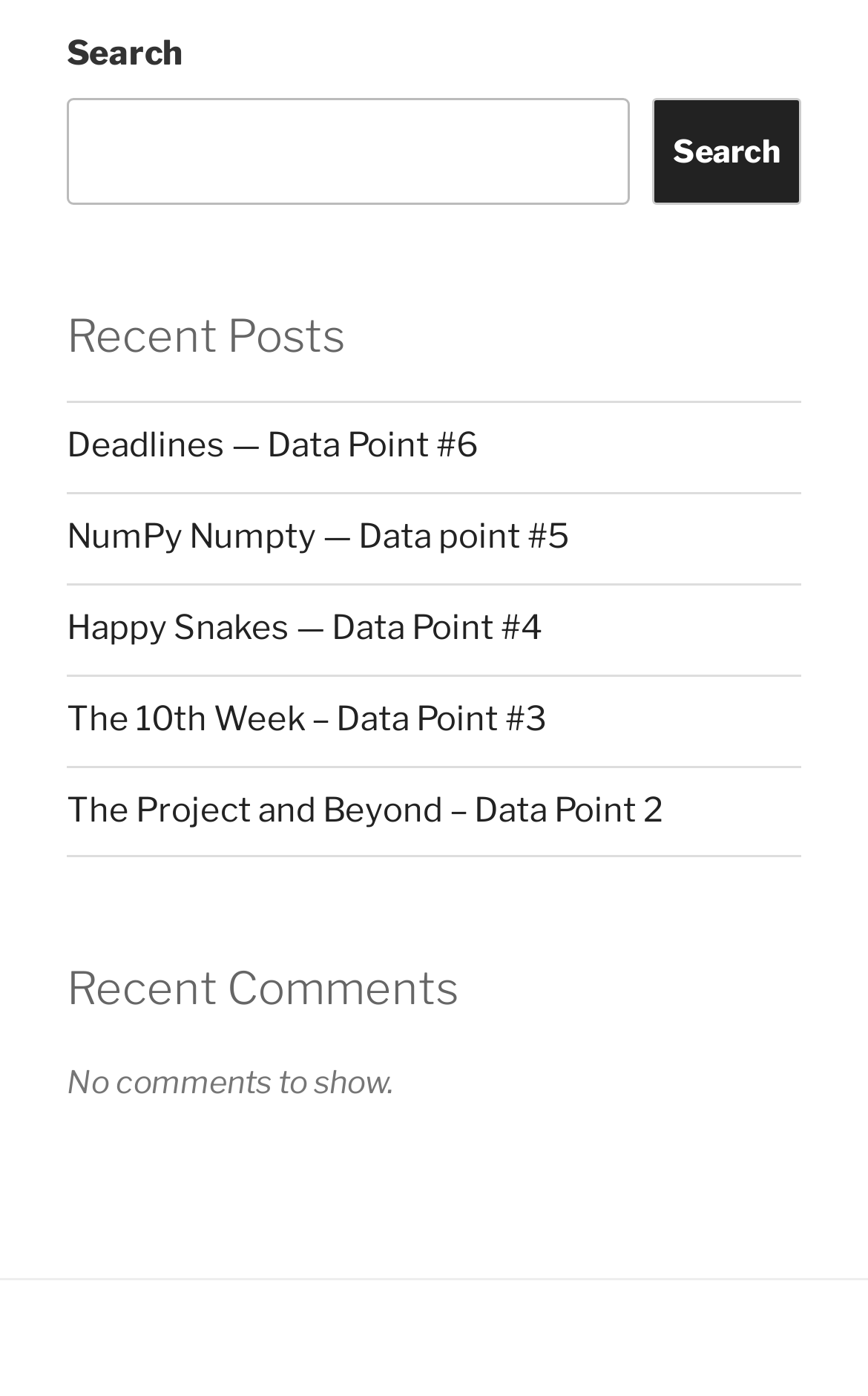How many recent posts are listed?
Look at the image and respond with a one-word or short-phrase answer.

5